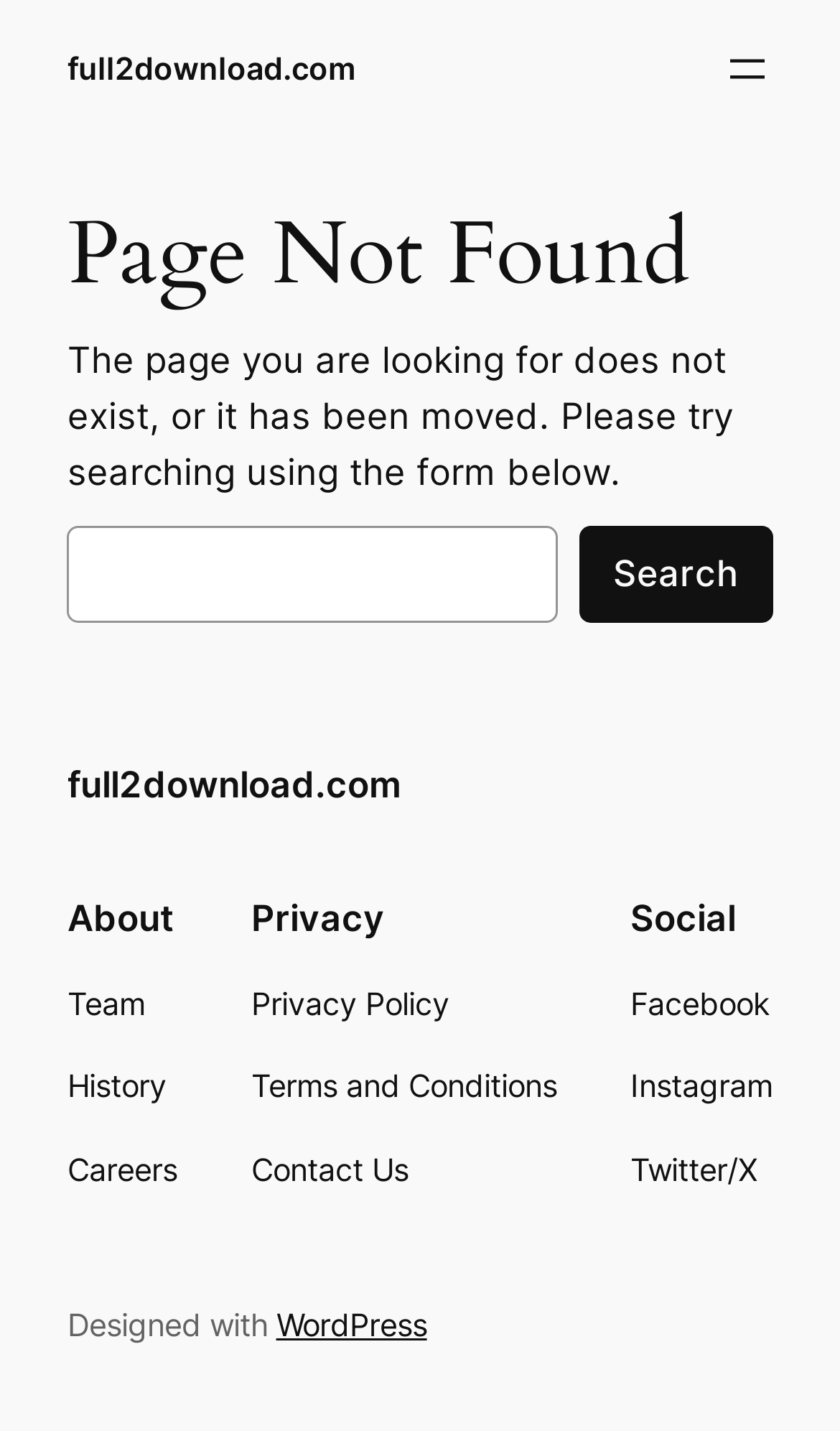Pinpoint the bounding box coordinates of the element to be clicked to execute the instruction: "Search for something".

[0.08, 0.367, 0.92, 0.435]